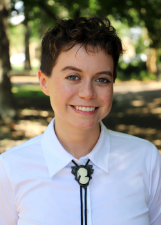Describe all the elements in the image with great detail.

This image features Sydney Robinson, who has been appointed as the Cultural Affairs Coordinator for the City of Pensacola. She is depicted smiling and dressed in a white shirt adorned with a distinctive bolo tie. The background showcases a natural setting with soft greenery, emphasizing a welcoming and approachable demeanor. In her new role, Robinson will be responsible for assessing the community's needs for cultural programs and collaborating with community leaders to enhance cultural opportunities within Pensacola. This appointment marks a significant step for the city as it aims to enrich its cultural landscape.